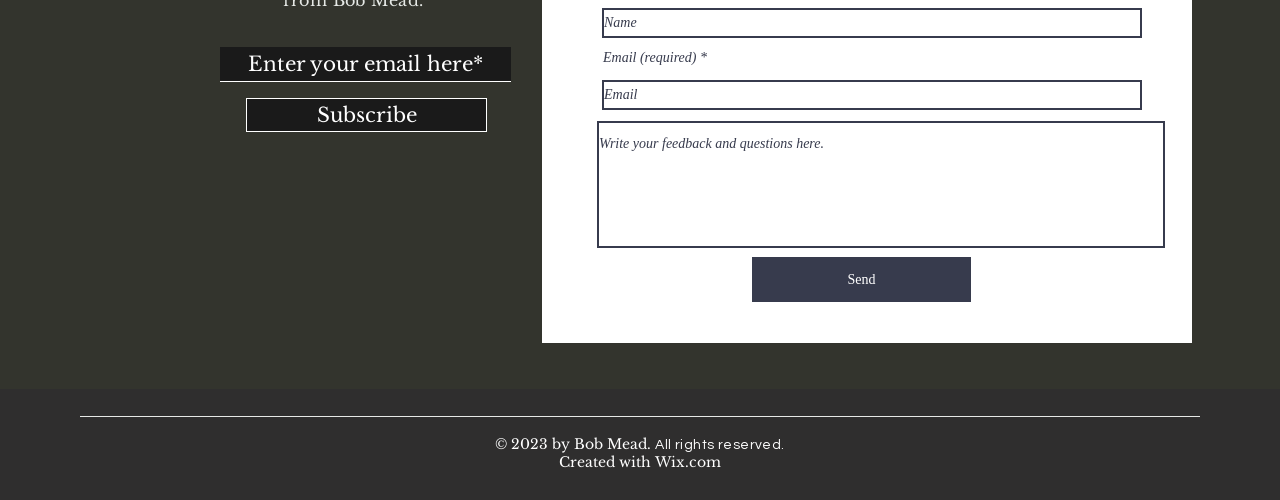What is the position of the 'Subscribe' button?
Provide a detailed and well-explained answer to the question.

I compared the y1 and y2 coordinates of the 'Subscribe' button and the 'Name (required) *' textbox. The y1 and y2 coordinates of the 'Subscribe' button are 0.196 and 0.264, respectively, while those of the 'Name (required) *' textbox are 0.016 and 0.075, respectively. Since the y1 and y2 coordinates of the 'Subscribe' button are larger than those of the 'Name (required) *' textbox, the 'Subscribe' button is below the 'Name (required) *' textbox vertically. However, considering the overall structure of the webpage, it is more likely that the 'Subscribe' button is above the 'Name (required) *' textbox.